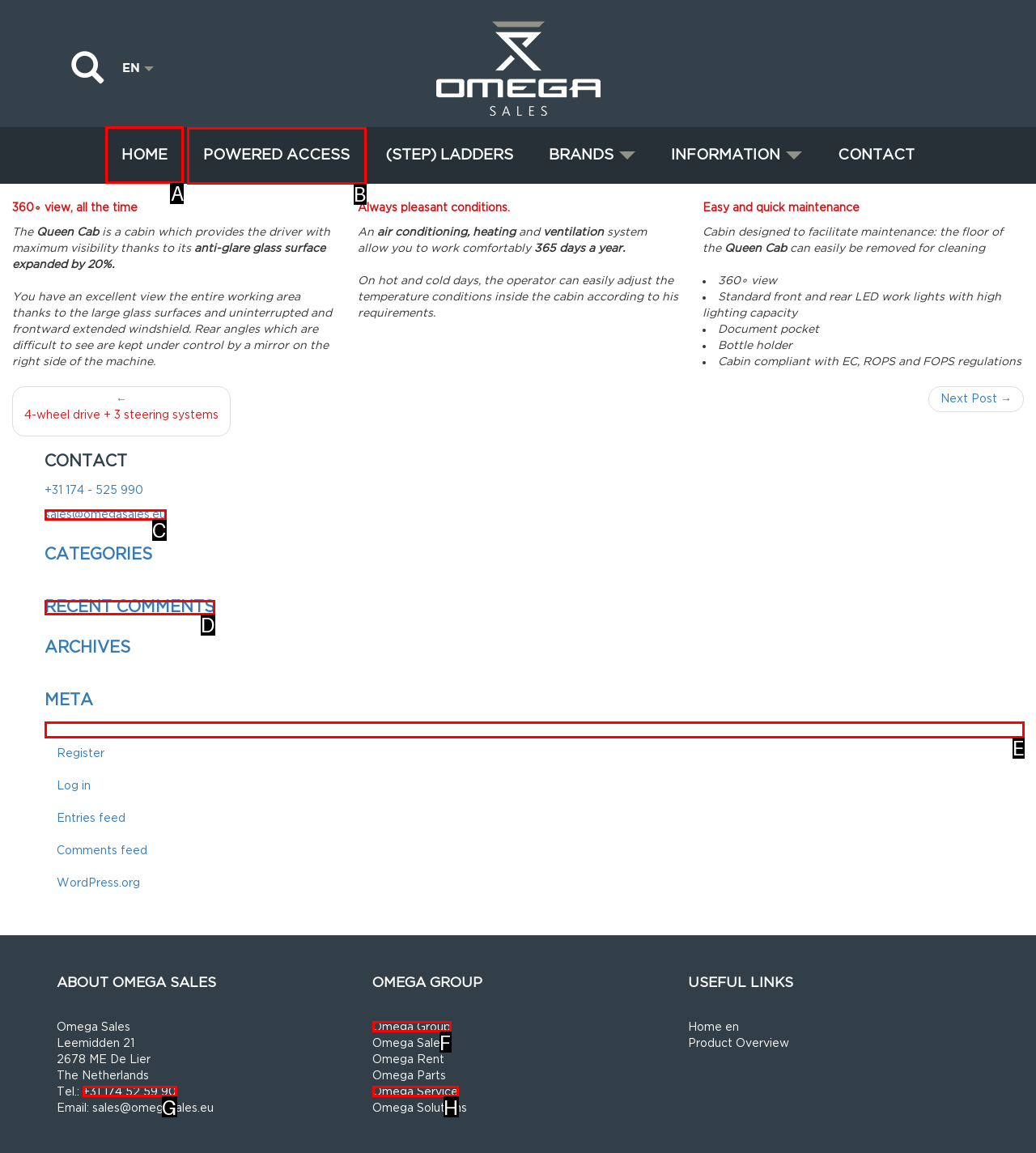Which UI element's letter should be clicked to achieve the task: Go to HOME page
Provide the letter of the correct choice directly.

A